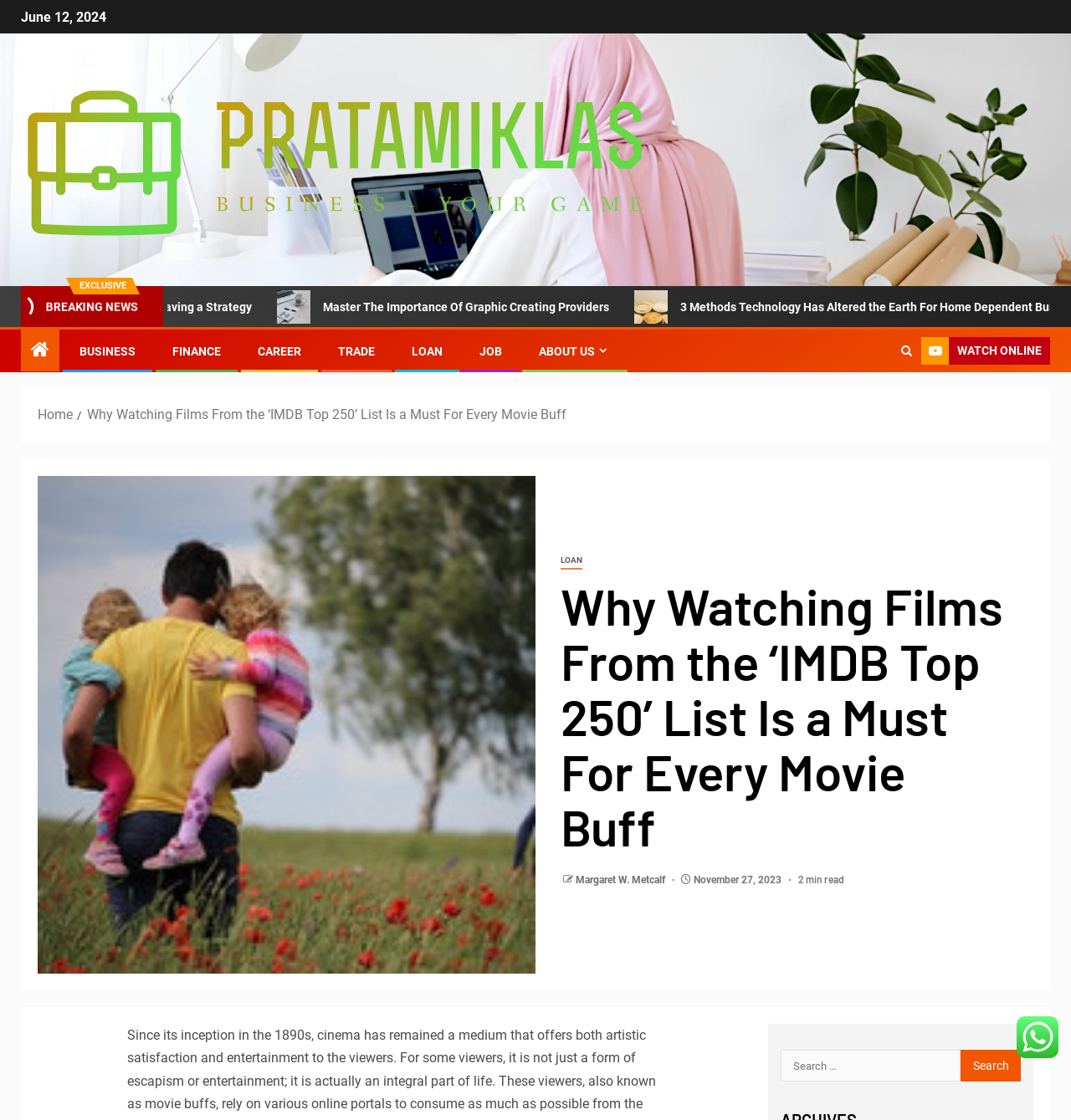Using the information in the image, give a comprehensive answer to the question: 
What is the purpose of the button with the text 'Search'?

I inferred the purpose of the button with the text 'Search' by looking at its location next to a search box, which suggests that it is used to submit a search query to the website.